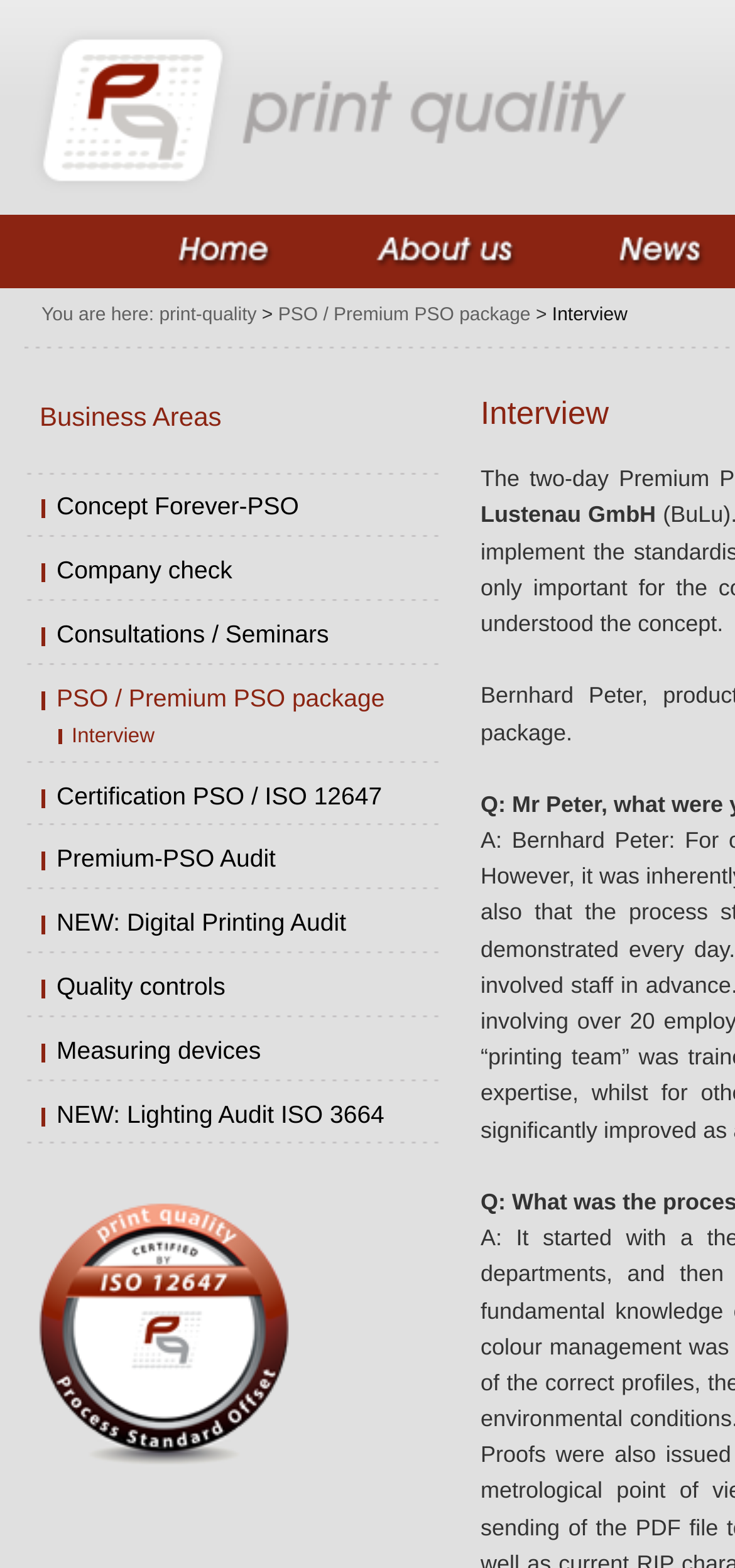Please respond to the question with a concise word or phrase:
What is the main category of the webpage?

Interview